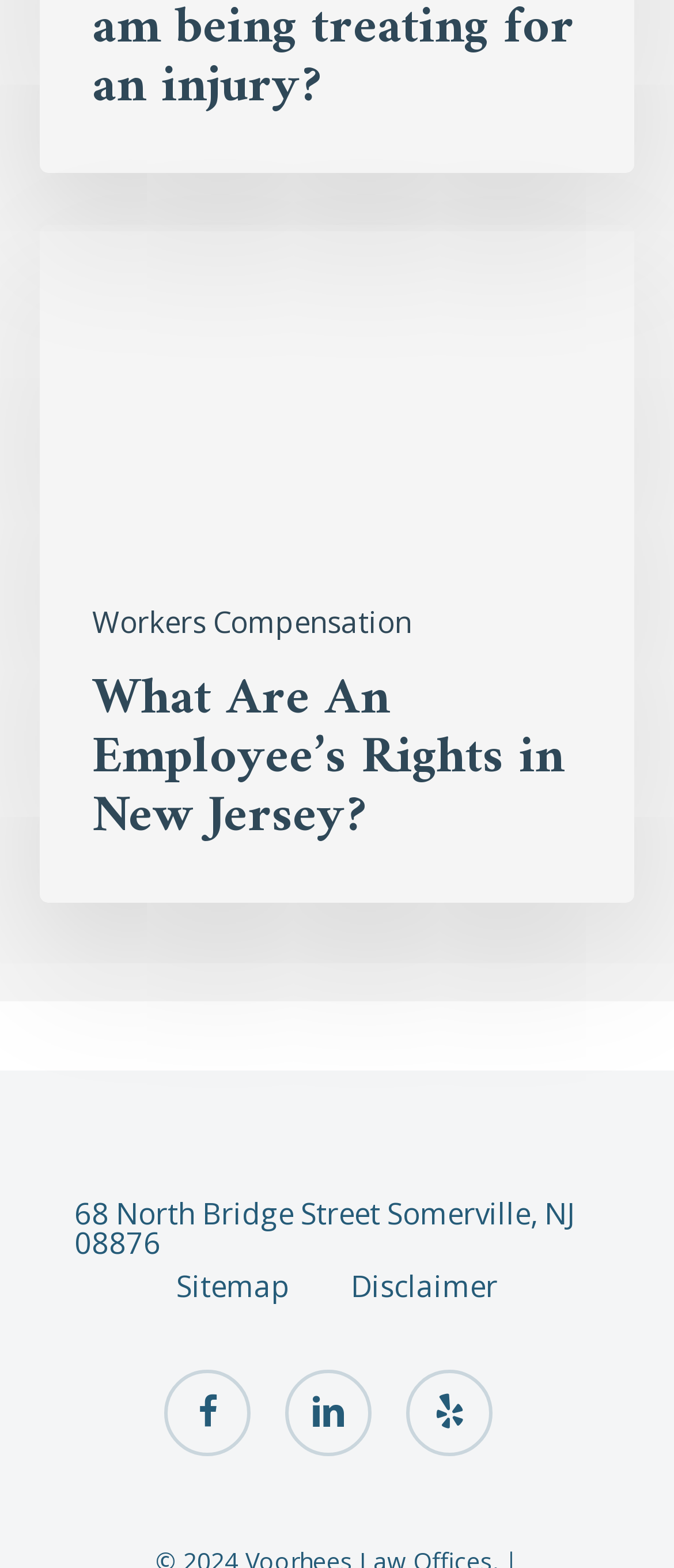Can you specify the bounding box coordinates of the area that needs to be clicked to fulfill the following instruction: "Visit 'Workers Compensation'"?

[0.137, 0.387, 0.611, 0.405]